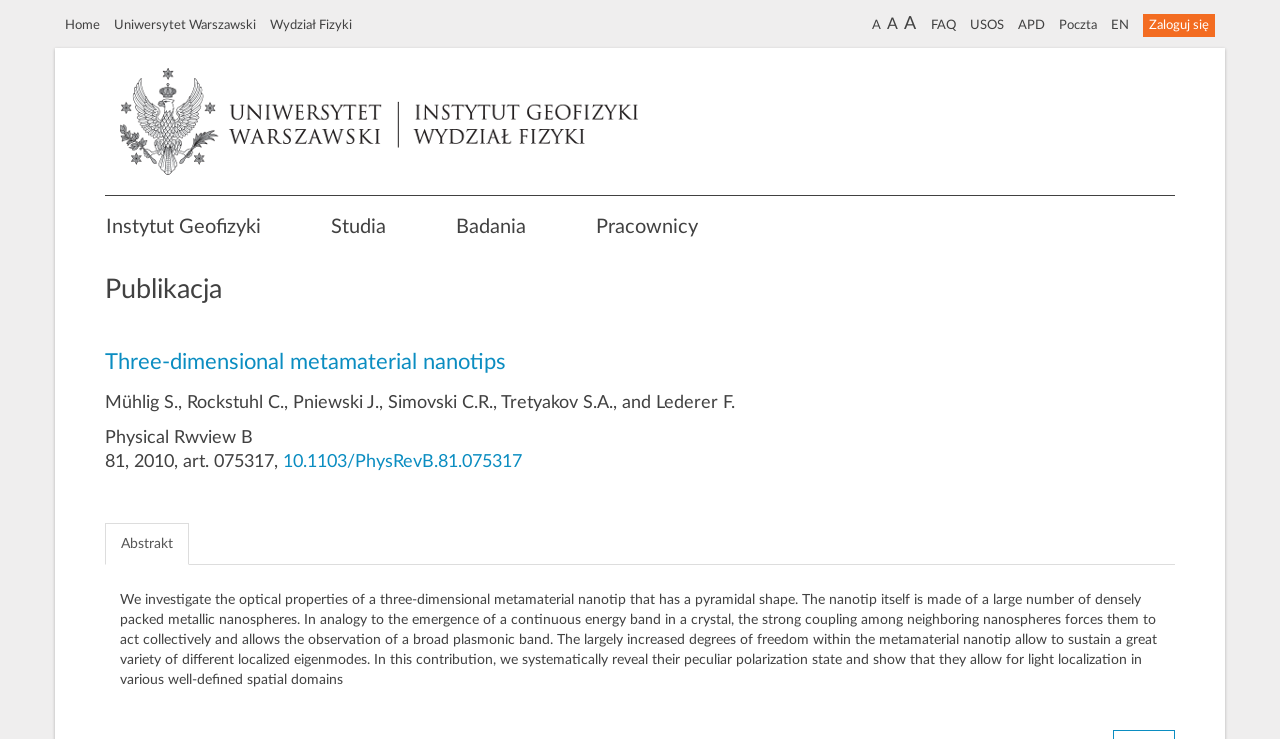Please specify the bounding box coordinates of the region to click in order to perform the following instruction: "Click the FAQ link".

[0.727, 0.026, 0.747, 0.042]